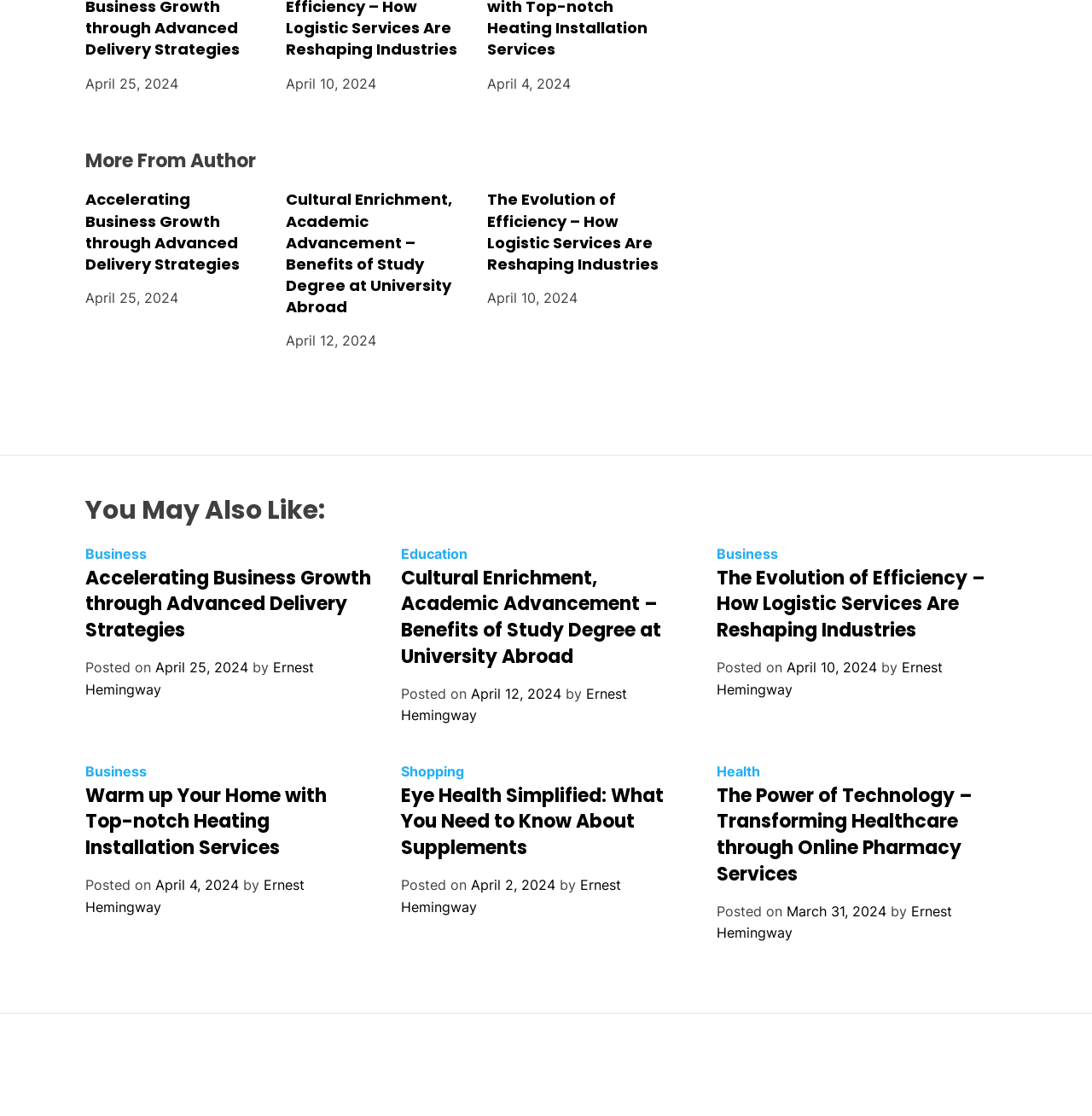What is the date of the first article?
Based on the image, give a concise answer in the form of a single word or short phrase.

April 25, 2024